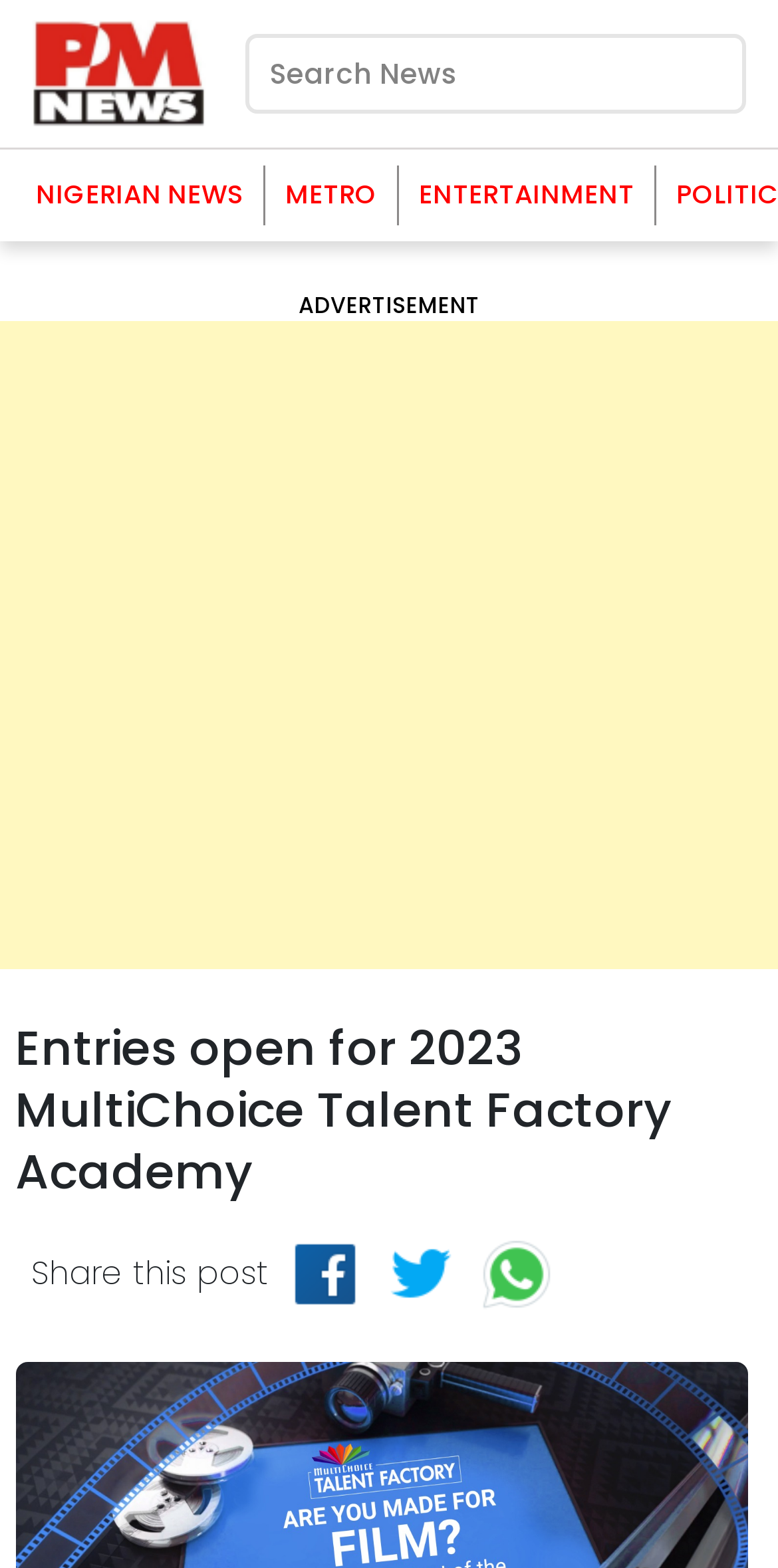Give the bounding box coordinates for the element described by: "FAQ".

None